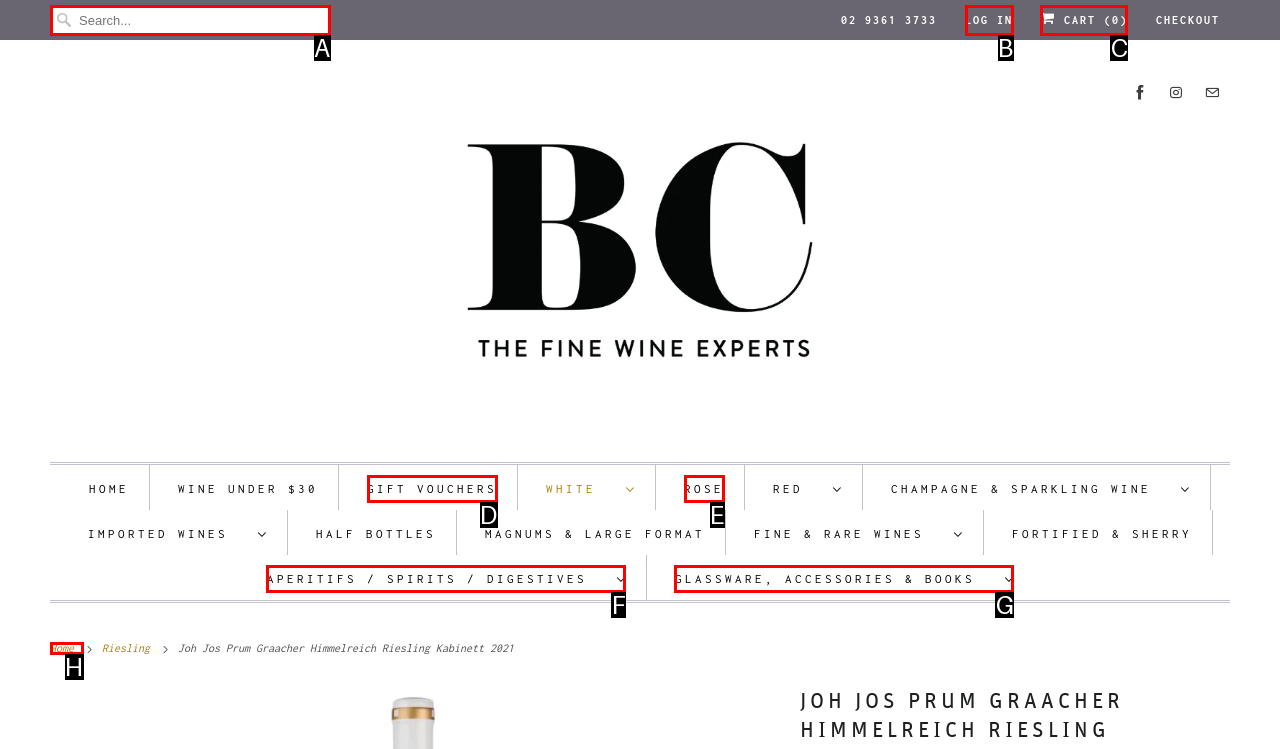Tell me which one HTML element I should click to complete the following task: View the shopping cart
Answer with the option's letter from the given choices directly.

C